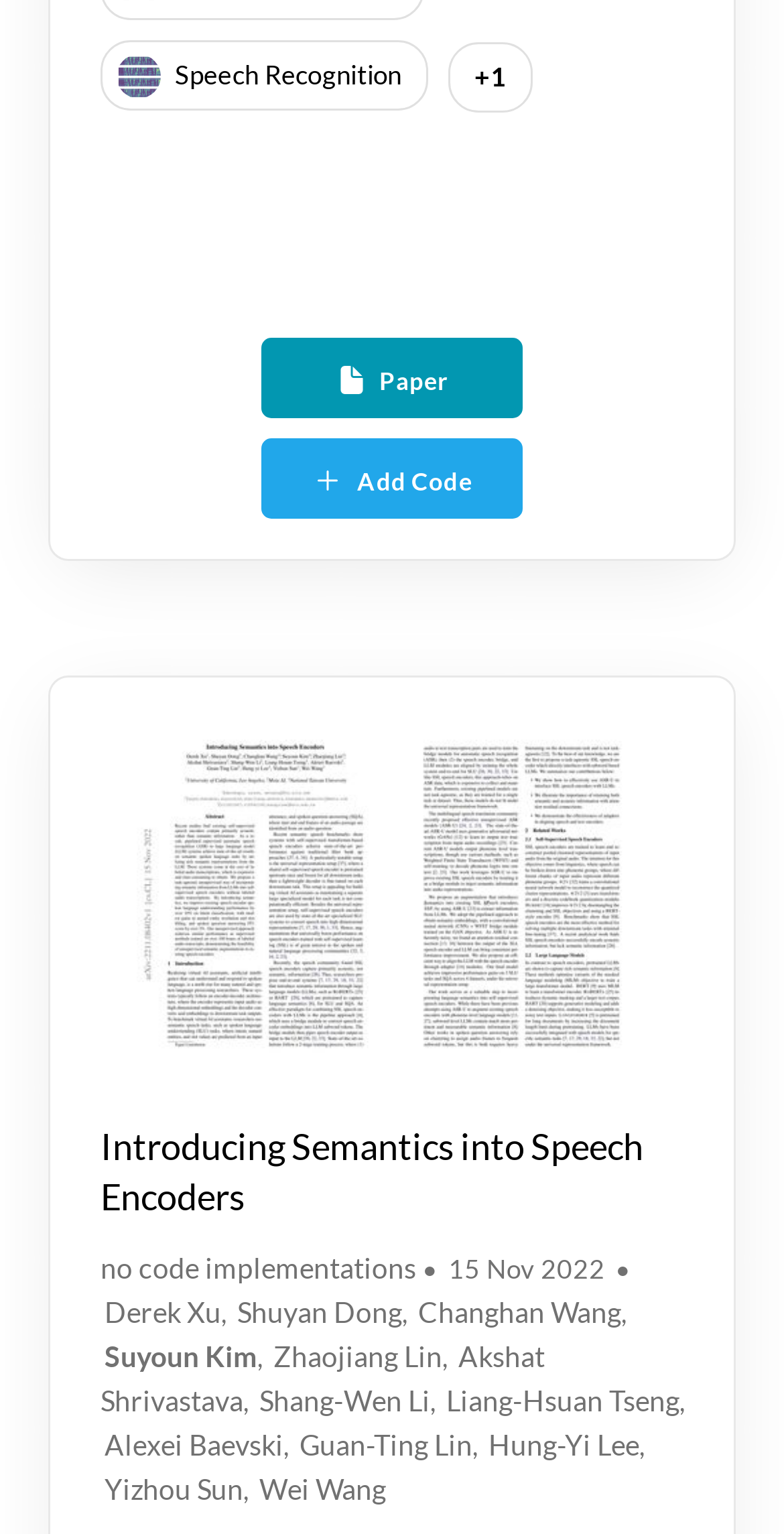How many authors are listed?
Please use the visual content to give a single word or phrase answer.

11